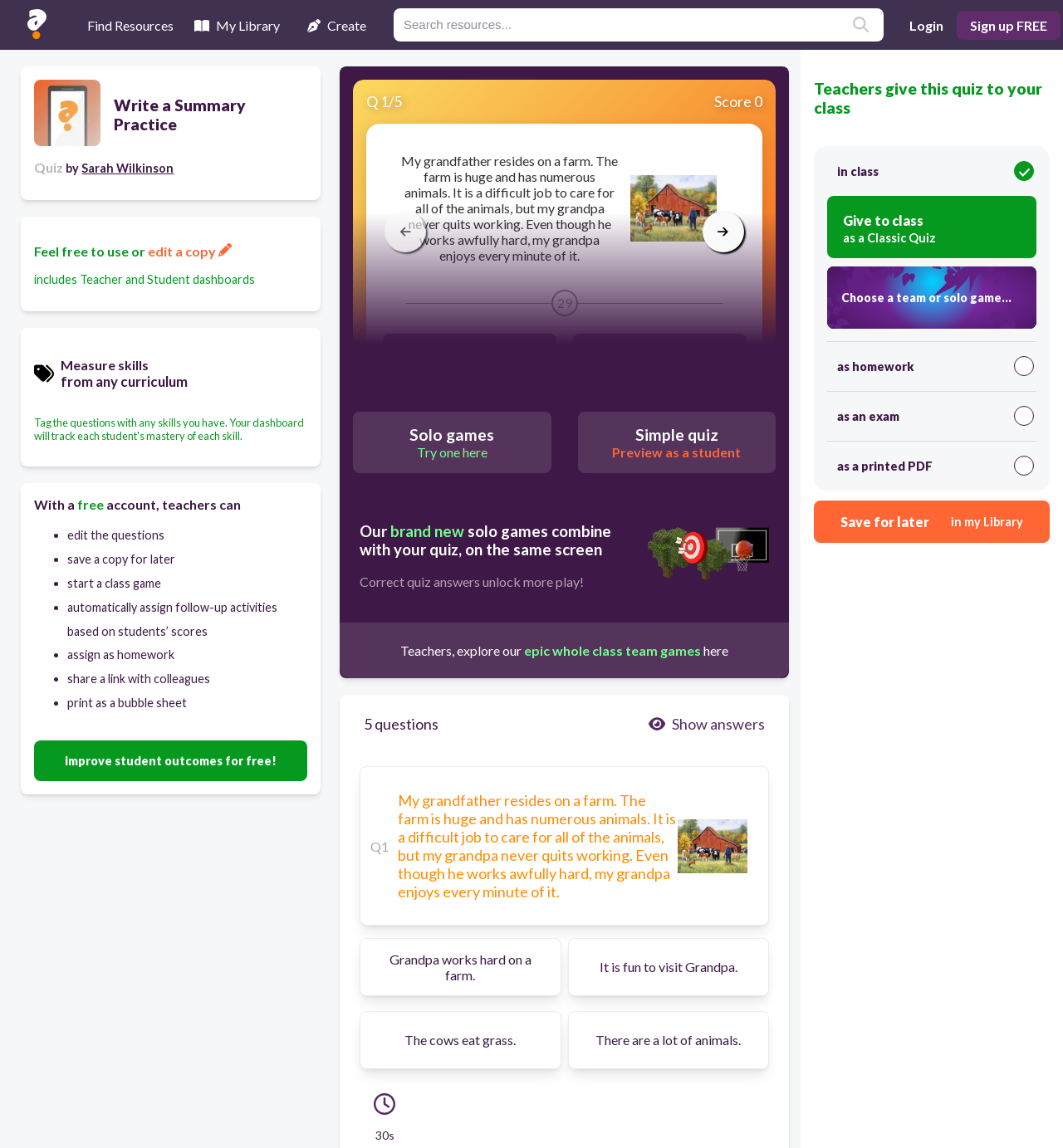Respond to the question below with a concise word or phrase:
What is the score of the quiz?

0